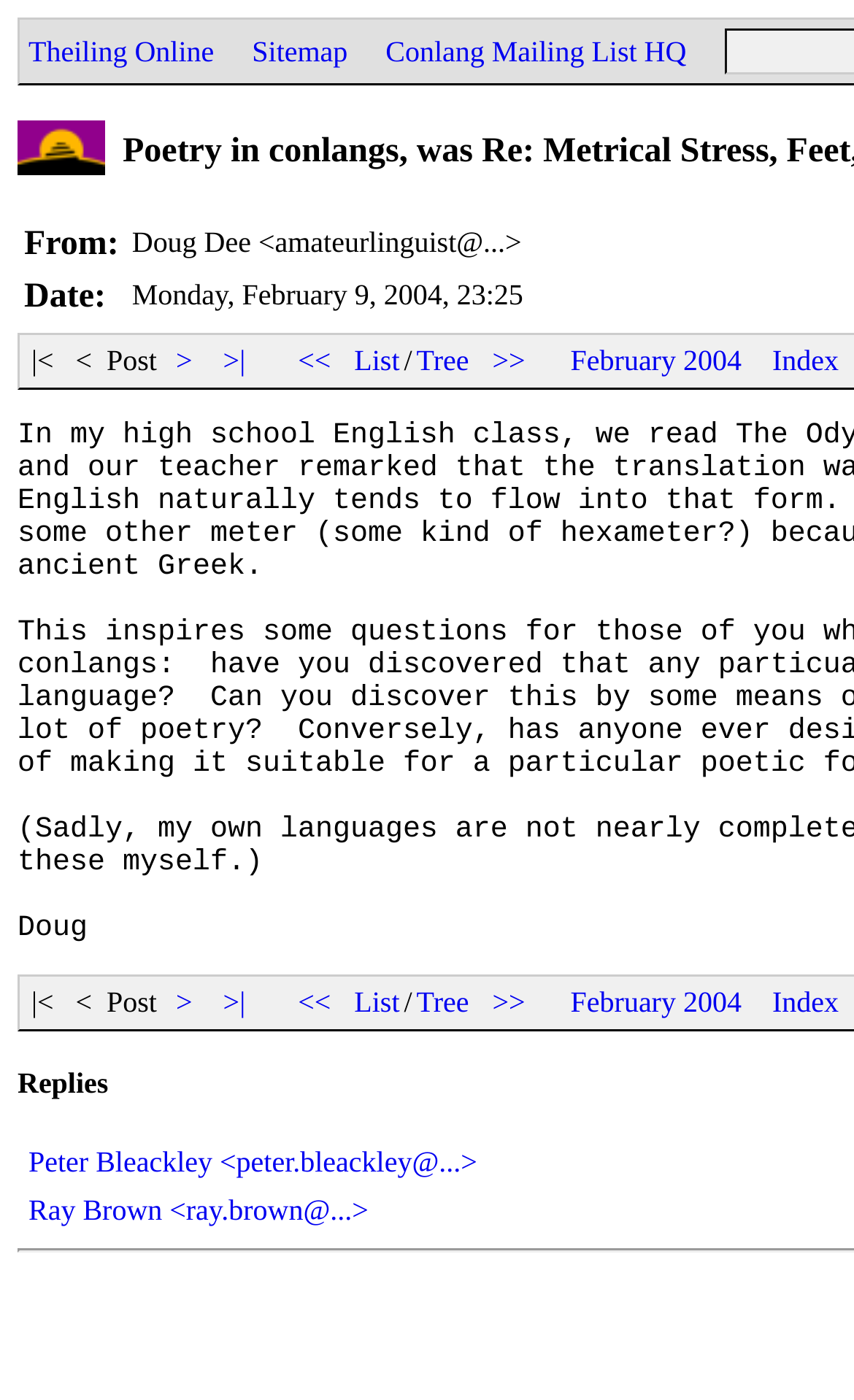Determine the bounding box coordinates for the clickable element required to fulfill the instruction: "View blog archives". Provide the coordinates as four float numbers between 0 and 1, i.e., [left, top, right, bottom].

None